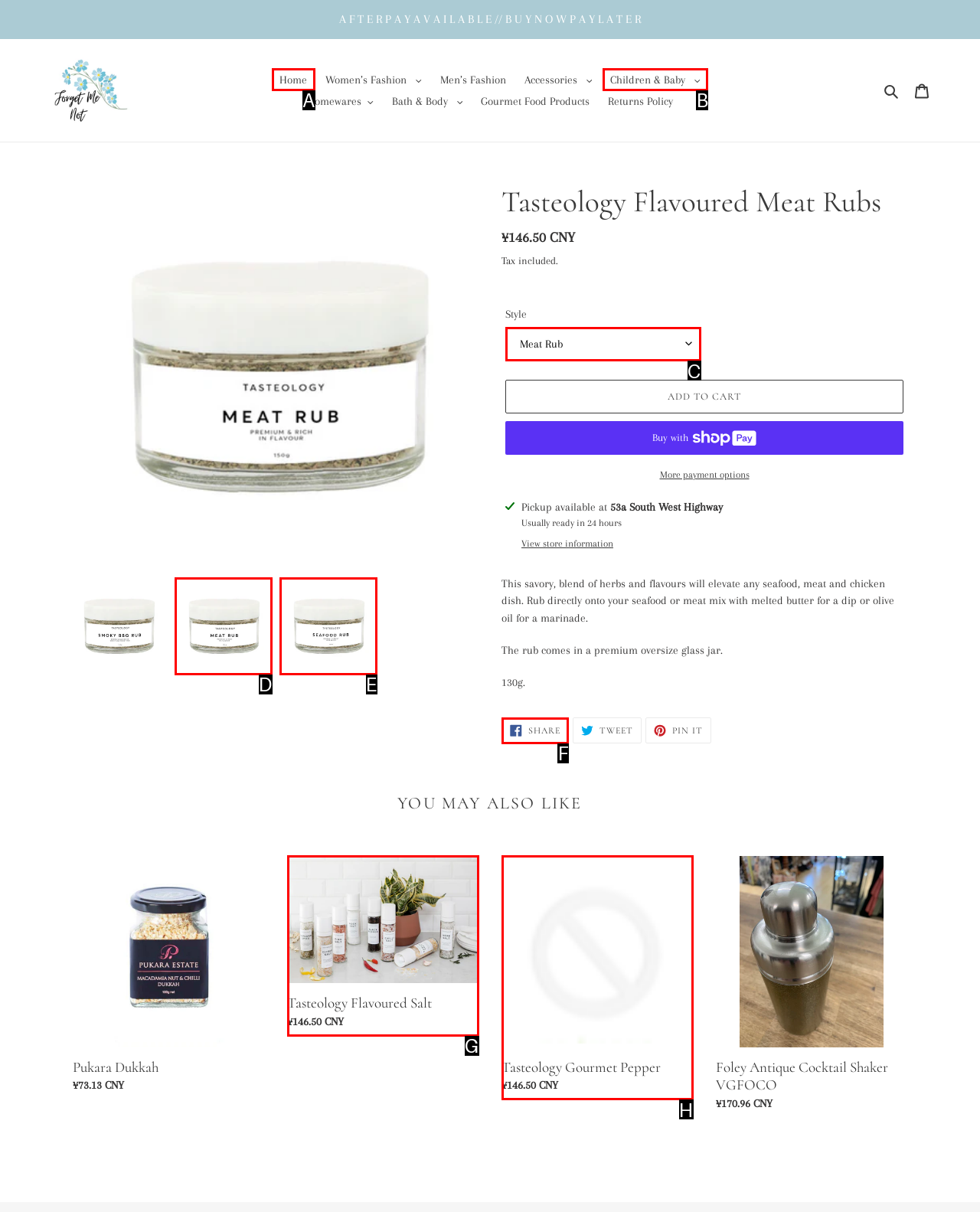Determine which letter corresponds to the UI element to click for this task: Select a style from the dropdown menu
Respond with the letter from the available options.

C